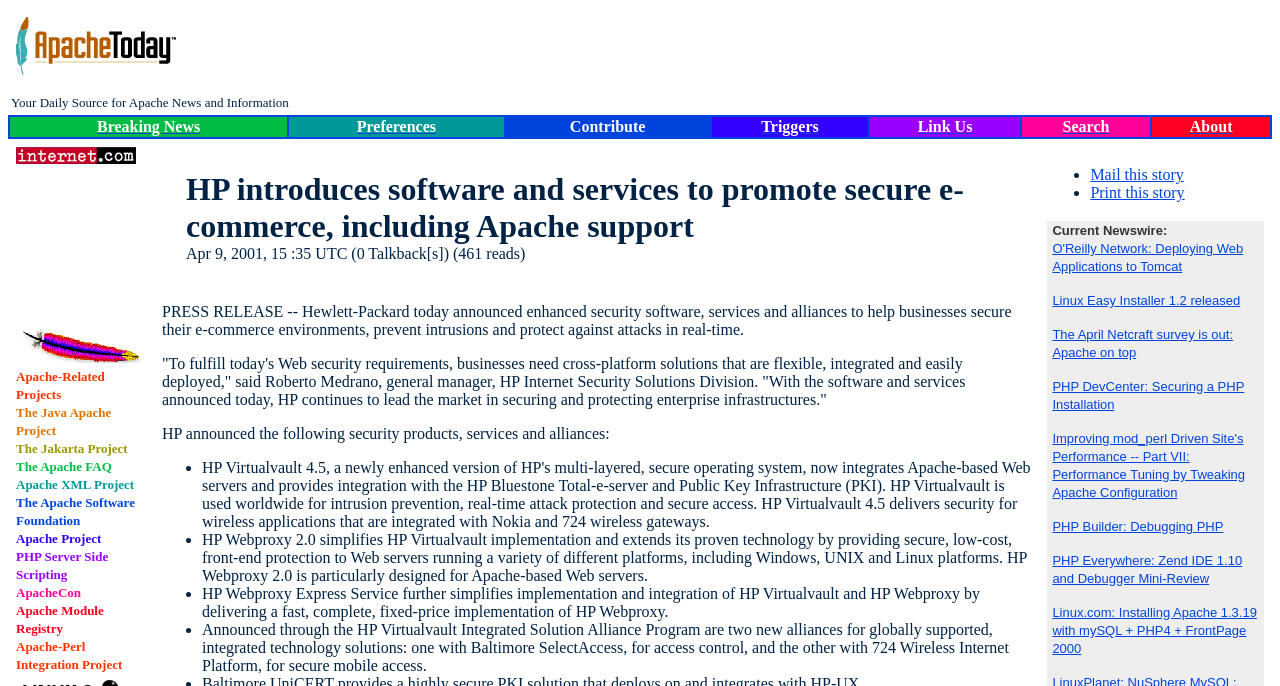Summarize the webpage with a detailed and informative caption.

The webpage is titled "Apache Today - HP introduces software and services to promote secure e-commerce, including Apache support". At the top, there is a header section with a logo and a link to "Apache Today" on the left, and an iframe on the right. Below the header, there is a section with a title "Your Daily Source for Apache News and Information" and another iframe.

The main content of the webpage is divided into two columns. The left column has a navigation menu with links to "Breaking News", "Preferences", "Contribute", "Triggers", "Link Us", "Search", and "About". Below the navigation menu, there is a section with a title "Apache HTTPD Links" and a list of links to various Apache-related projects.

The right column has a news article with a title "HP introduces software and services to promote secure e-commerce, including Apache support" and a date "Apr 9, 2001, 15:35 UTC". The article has a brief summary and a press release from Hewlett-Packard announcing new security software, services, and alliances to help businesses secure their e-commerce environments. The press release includes quotes from Roberto Medrano, general manager of HP Internet Security Solutions Division, and lists several new security products, services, and alliances.

At the bottom of the webpage, there is a section with links to "Mail this story" and "Print this story".